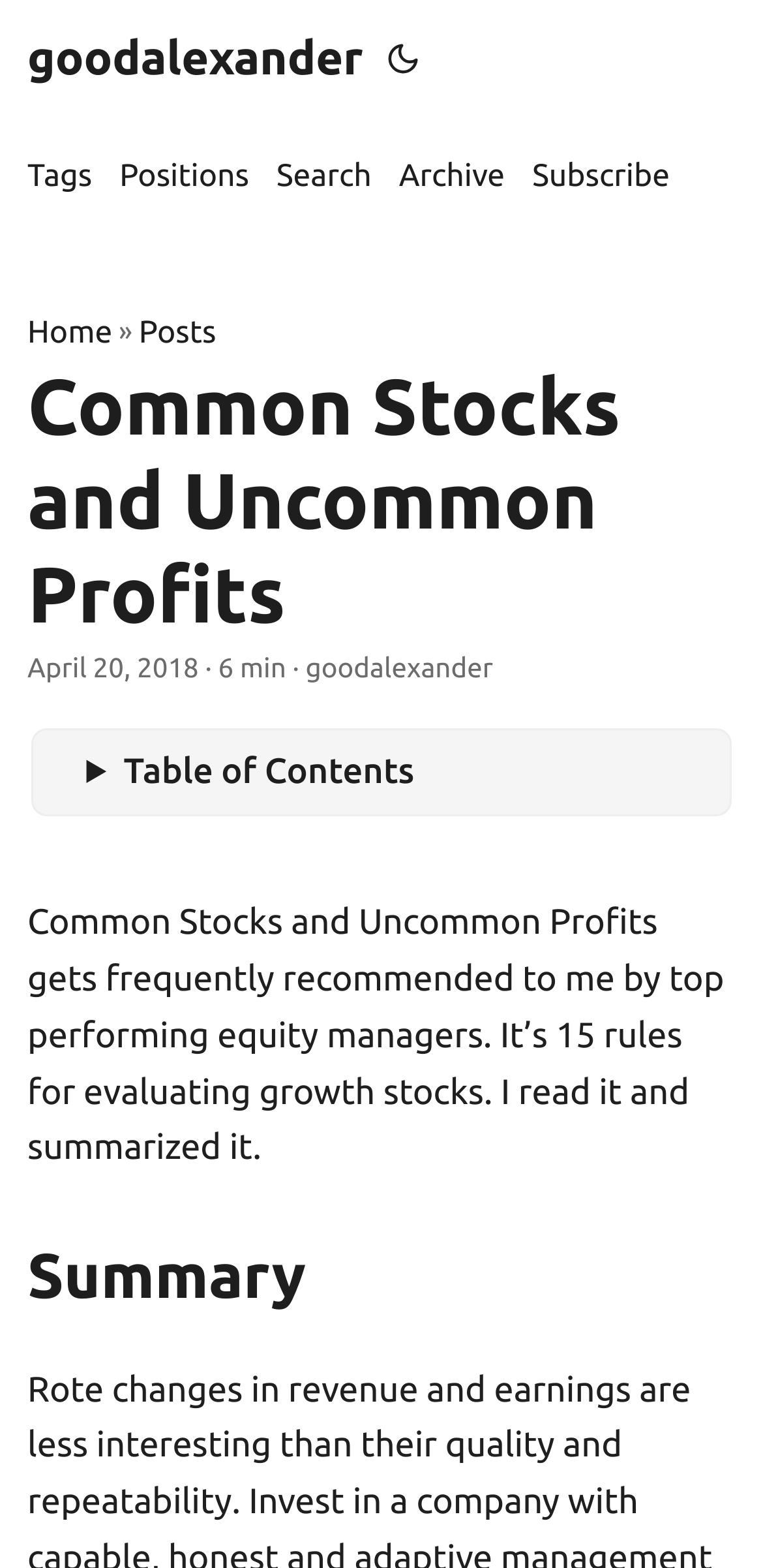Please identify the bounding box coordinates of the clickable element to fulfill the following instruction: "expand table of contents". The coordinates should be four float numbers between 0 and 1, i.e., [left, top, right, bottom].

[0.113, 0.475, 0.938, 0.511]